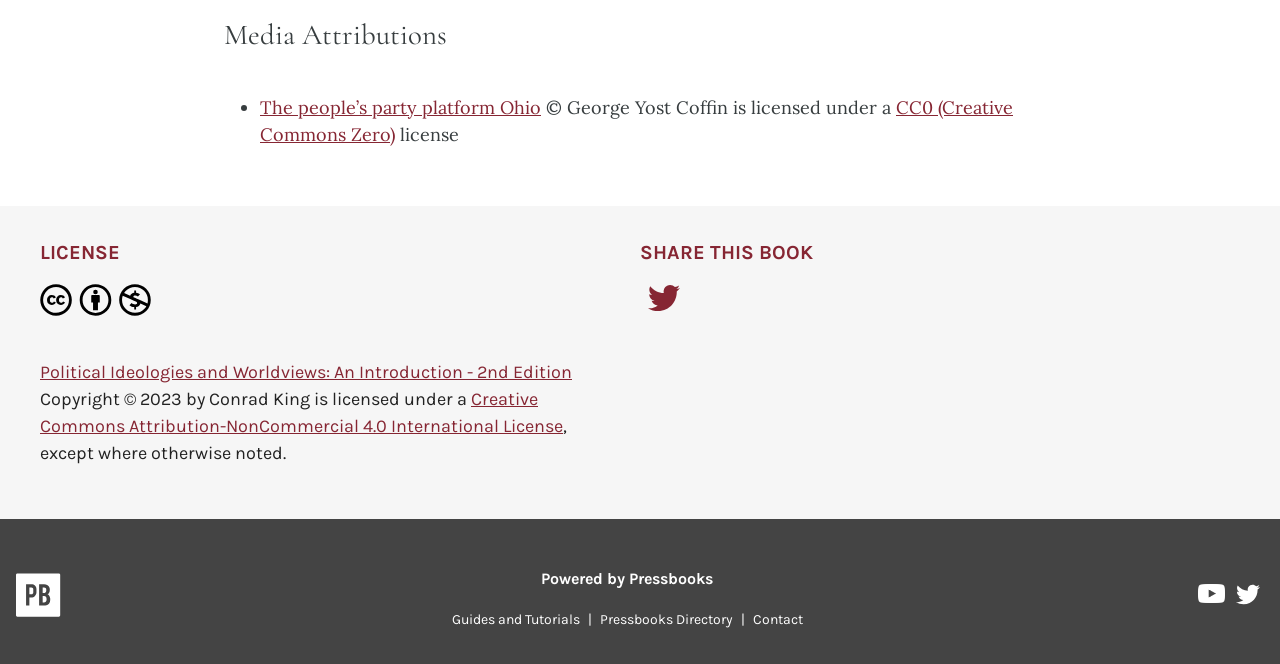Who is the author of the book?
Using the image, give a concise answer in the form of a single word or short phrase.

Conrad King